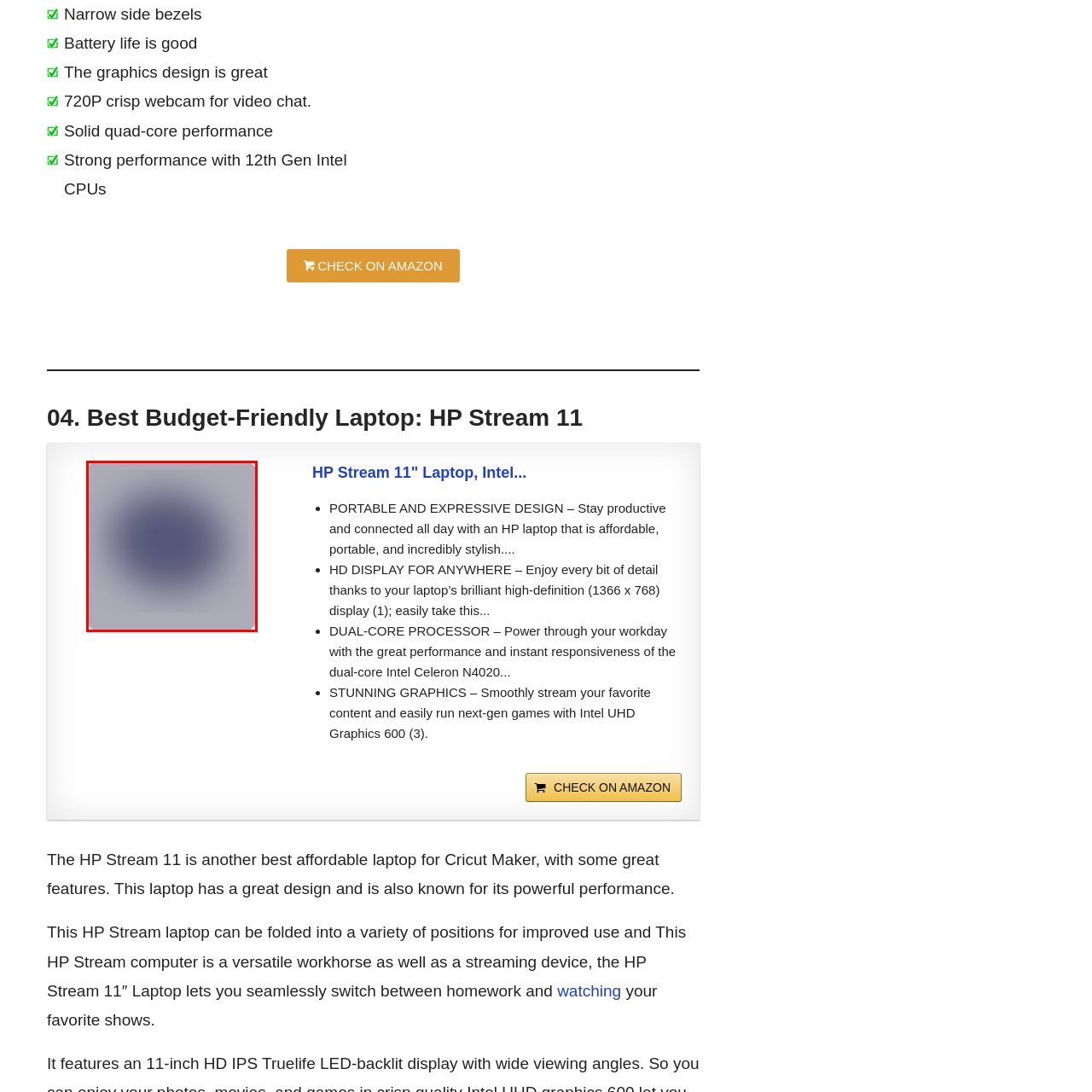What type of processor does the laptop have?
Observe the section of the image outlined in red and answer concisely with a single word or phrase.

Dual-core Intel Celeron N4020